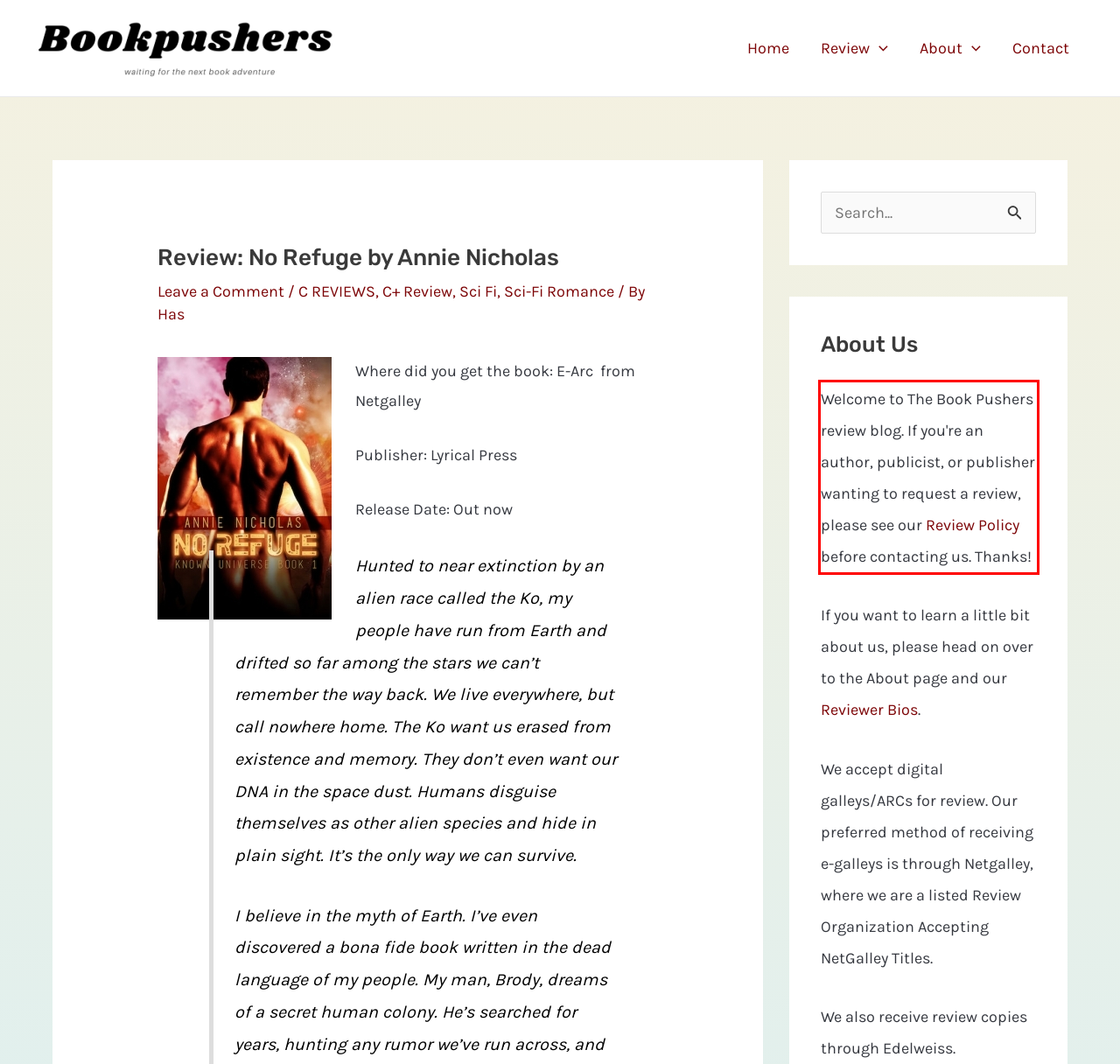You are given a screenshot with a red rectangle. Identify and extract the text within this red bounding box using OCR.

Welcome to The Book Pushers review blog. If you're an author, publicist, or publisher wanting to request a review, please see our Review Policy before contacting us. Thanks!